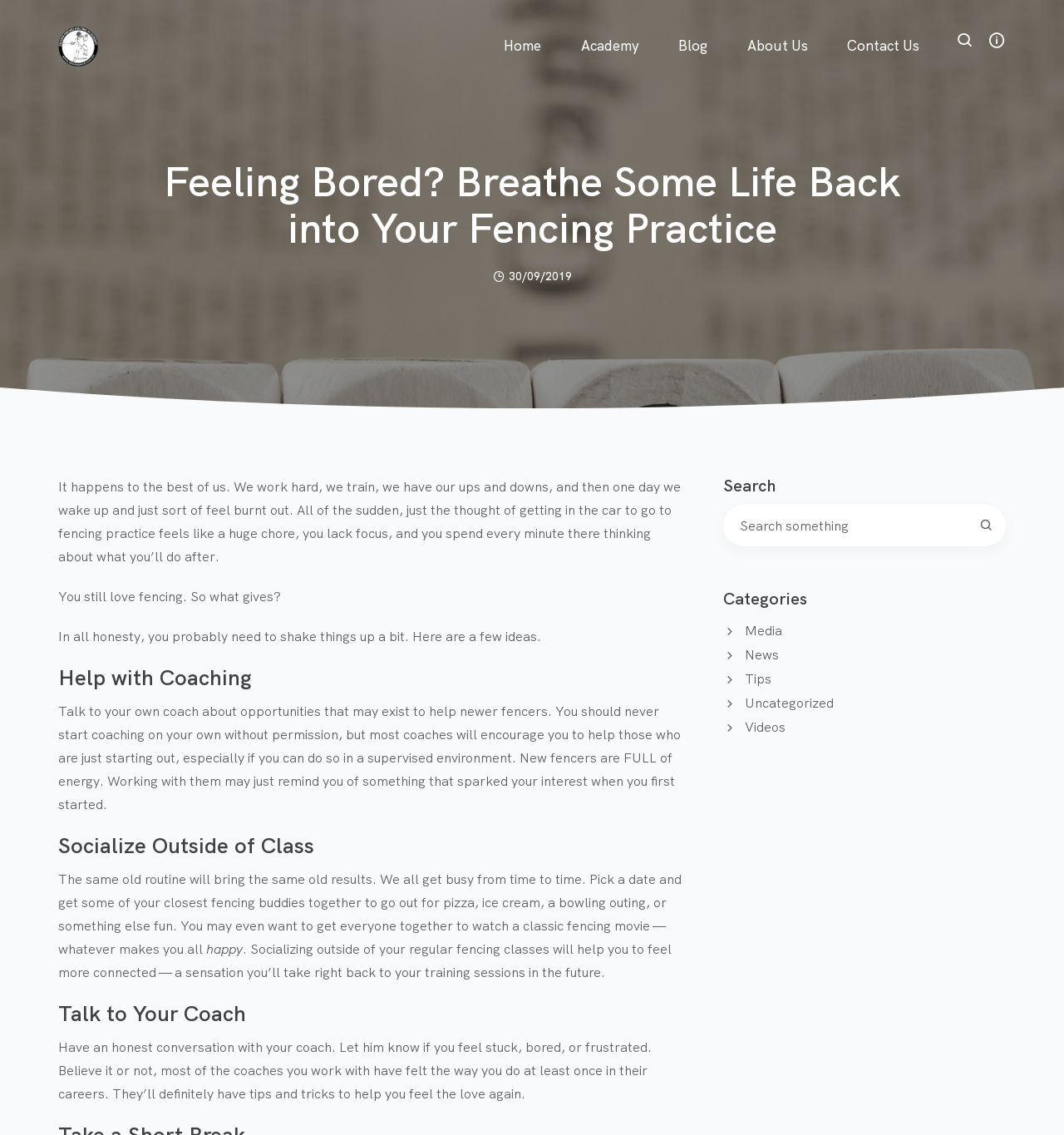Please reply to the following question with a single word or a short phrase:
What is the date mentioned in the webpage?

30/09/2019